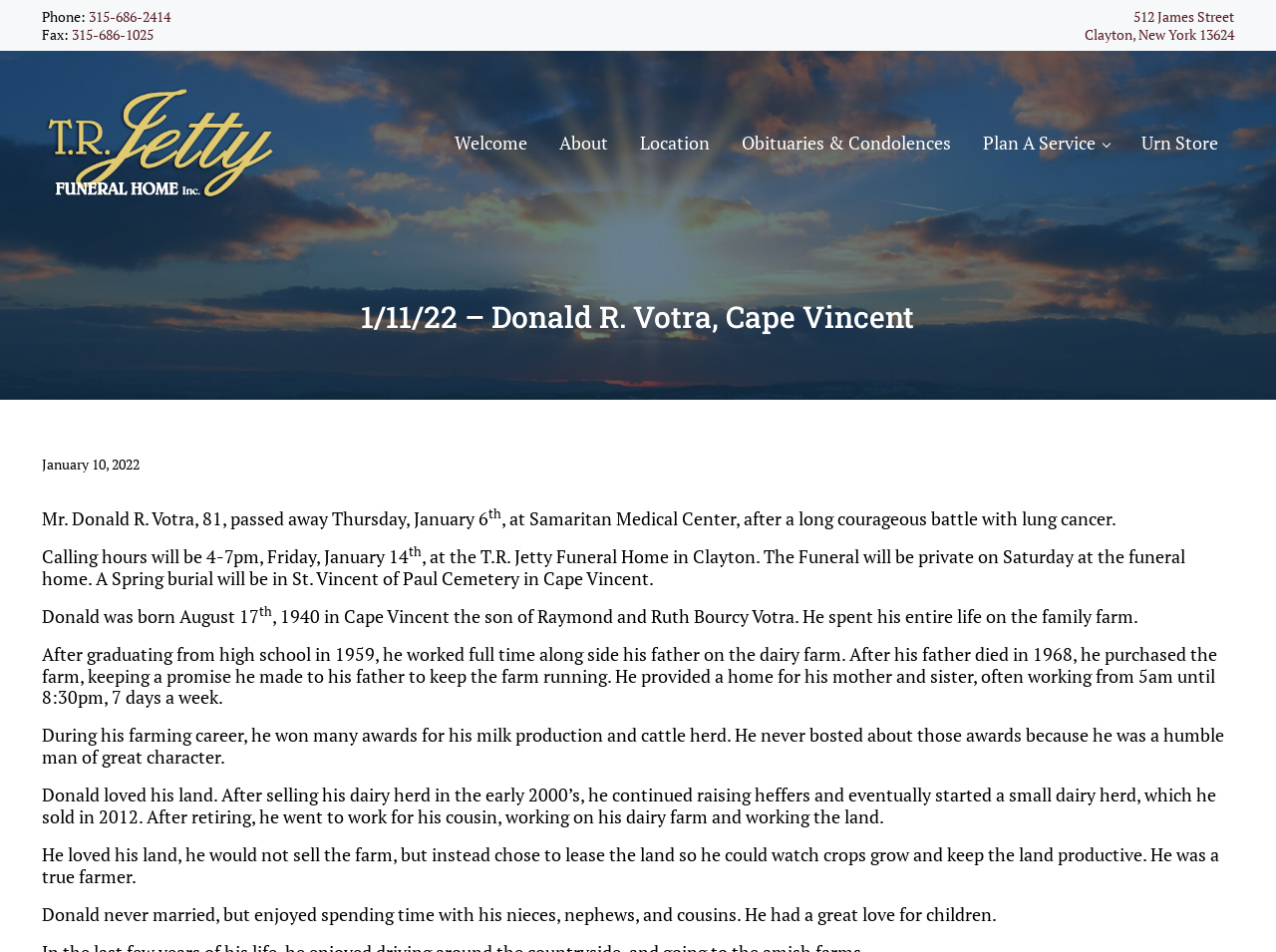Based on the element description 315-686-1025, identify the bounding box of the UI element in the given webpage screenshot. The coordinates should be in the format (top-left x, top-left y, bottom-right x, bottom-right y) and must be between 0 and 1.

[0.056, 0.026, 0.12, 0.046]